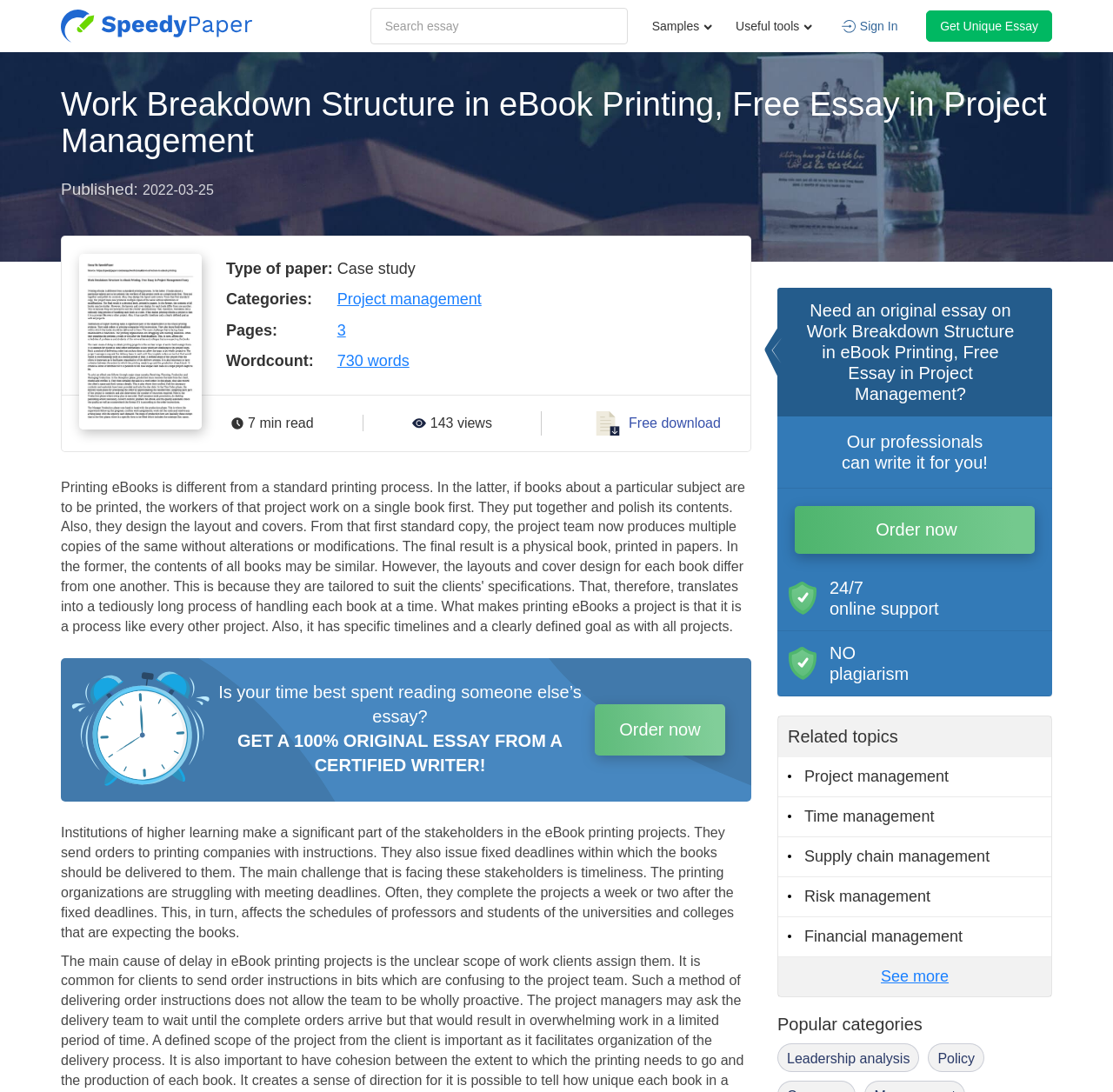How many pages does this essay have?
Please provide a detailed and comprehensive answer to the question.

The answer can be found in the table layout where it lists the details of the essay. The number of pages is mentioned as '3' in the table cell.